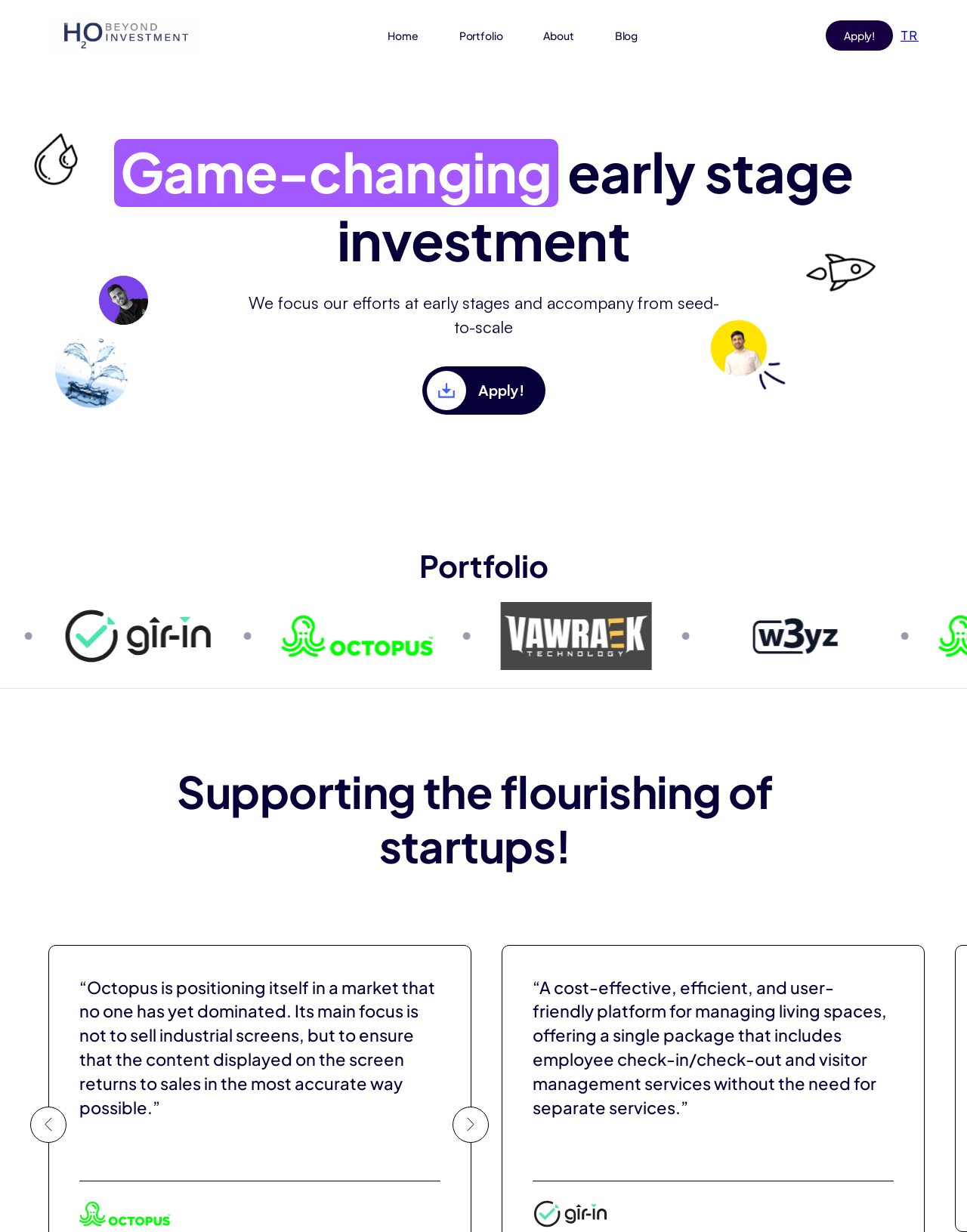Using the provided element description, identify the bounding box coordinates as (top-left x, top-left y, bottom-right x, bottom-right y). Ensure all values are between 0 and 1. Description: parent_node: Home

[0.05, 0.015, 0.206, 0.042]